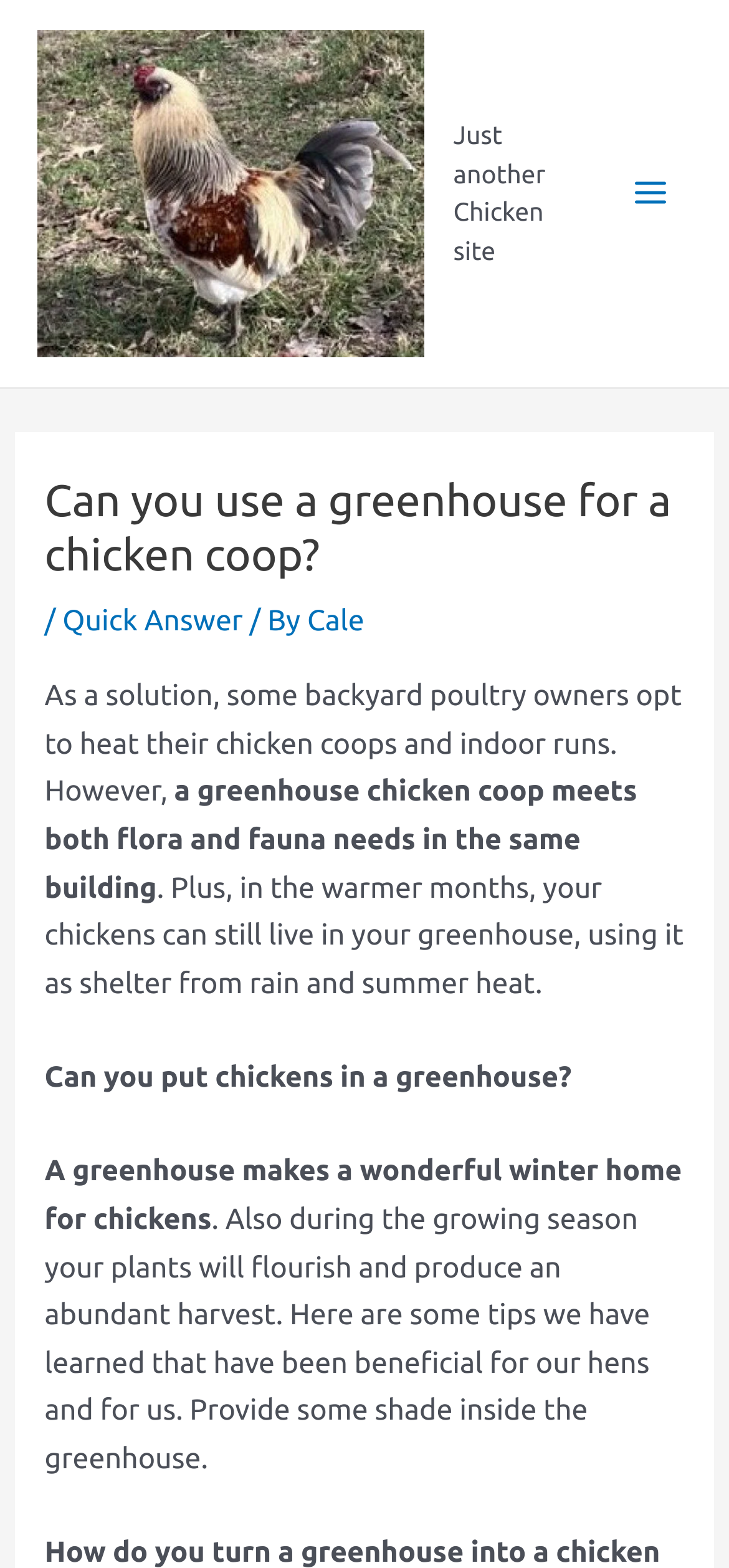Who is the author of the article?
Please provide a comprehensive answer based on the information in the image.

The author of the article is mentioned as 'Cale' in the webpage, which is indicated by the link 'Cale' following the text 'By'.